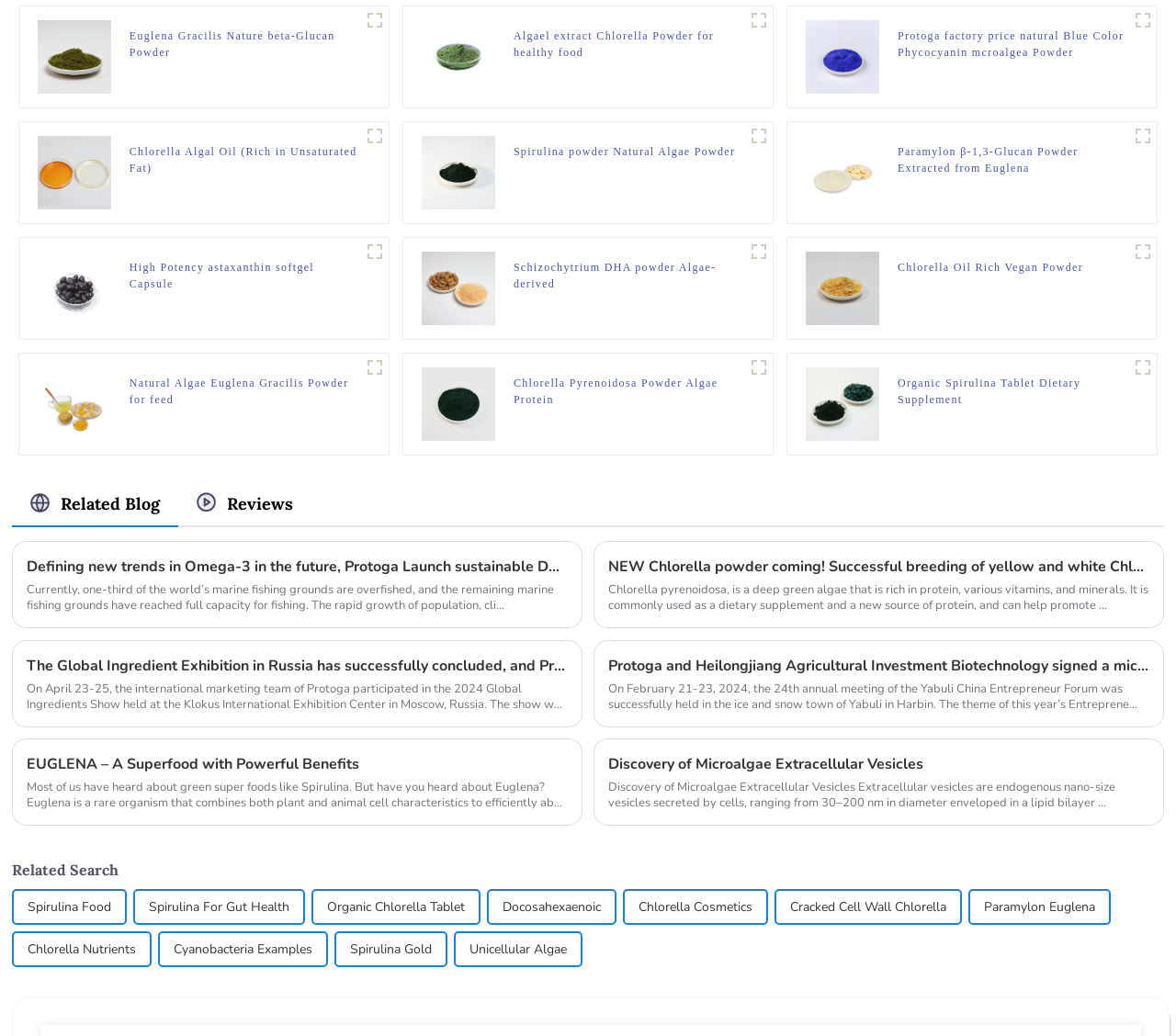Answer this question using a single word or a brief phrase:
Are the products on this webpage related to food or health?

Yes